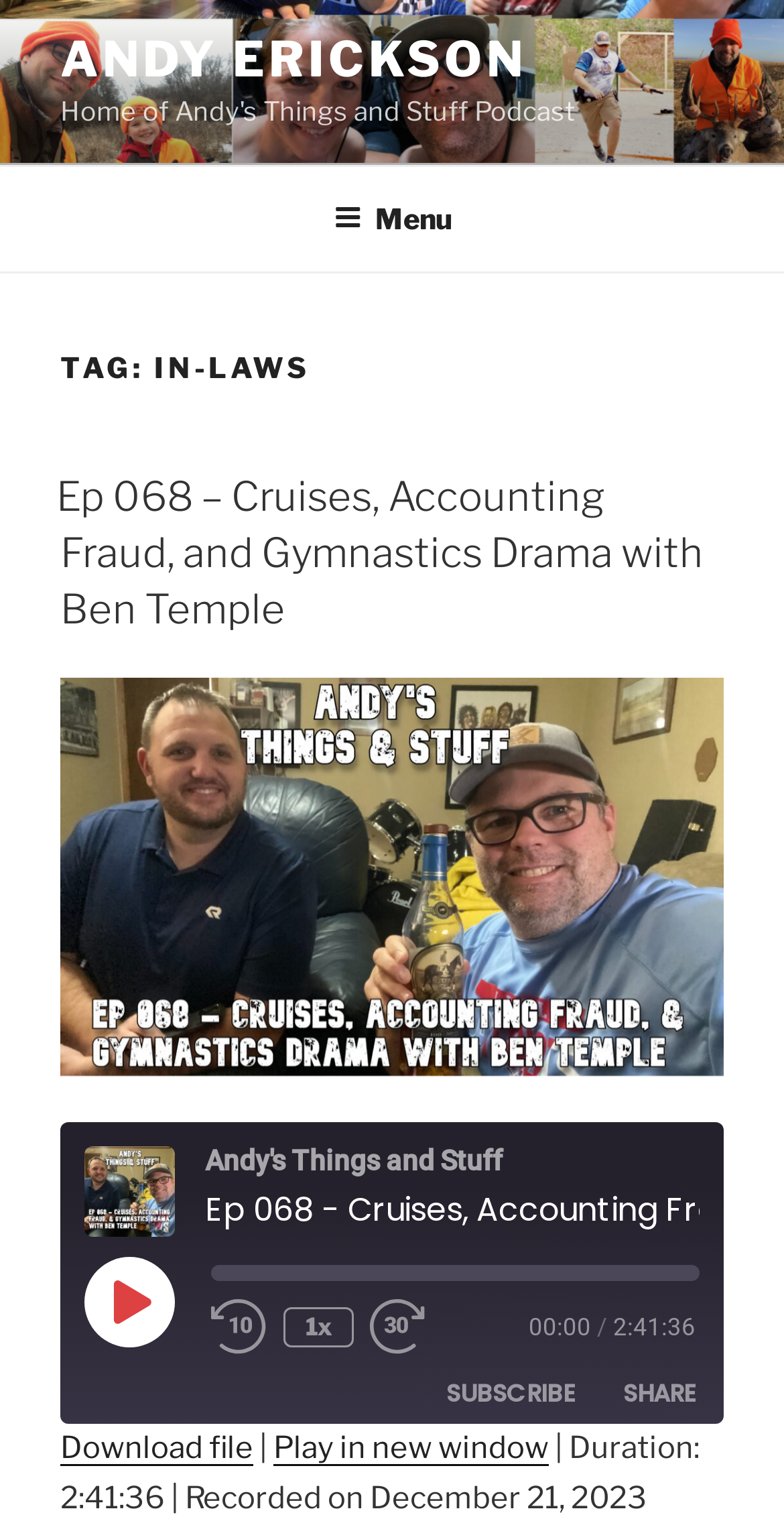What is the title of the current episode? From the image, respond with a single word or brief phrase.

Ep 068